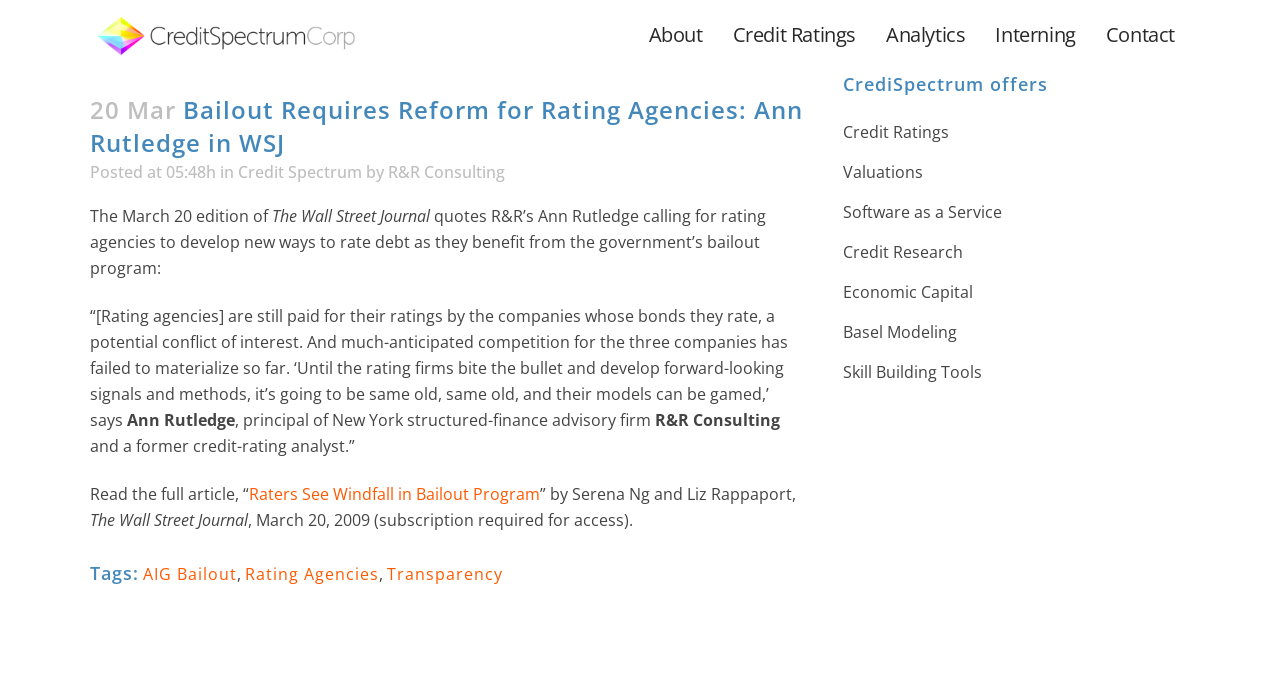What is the name of the publication mentioned in the article?
Please respond to the question with a detailed and informative answer.

I found the name of the publication 'The Wall Street Journal' mentioned in the article by analyzing the text content of the webpage, specifically in the sentence 'The March 20 edition of The Wall Street Journal quotes R&R’s Ann Rutledge calling for rating agencies to develop new ways to rate debt as they benefit from the government’s bailout program:'